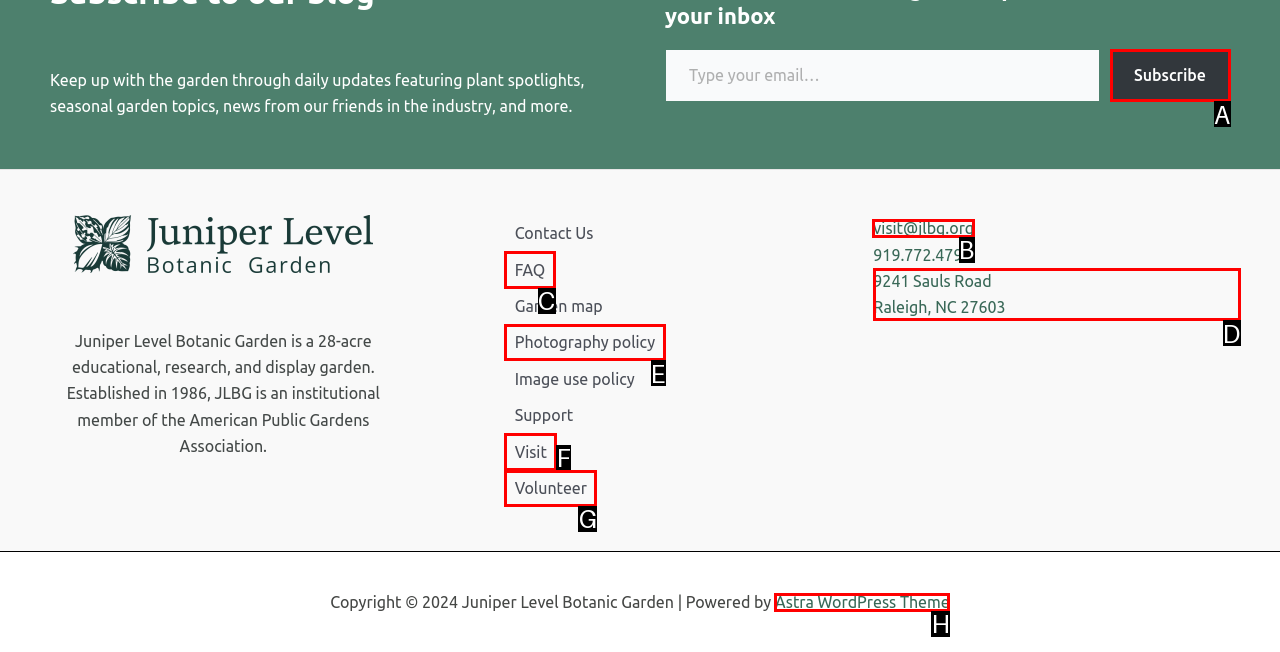Select the appropriate HTML element to click for the following task: Send an email to visit@jlbg.org
Answer with the letter of the selected option from the given choices directly.

B